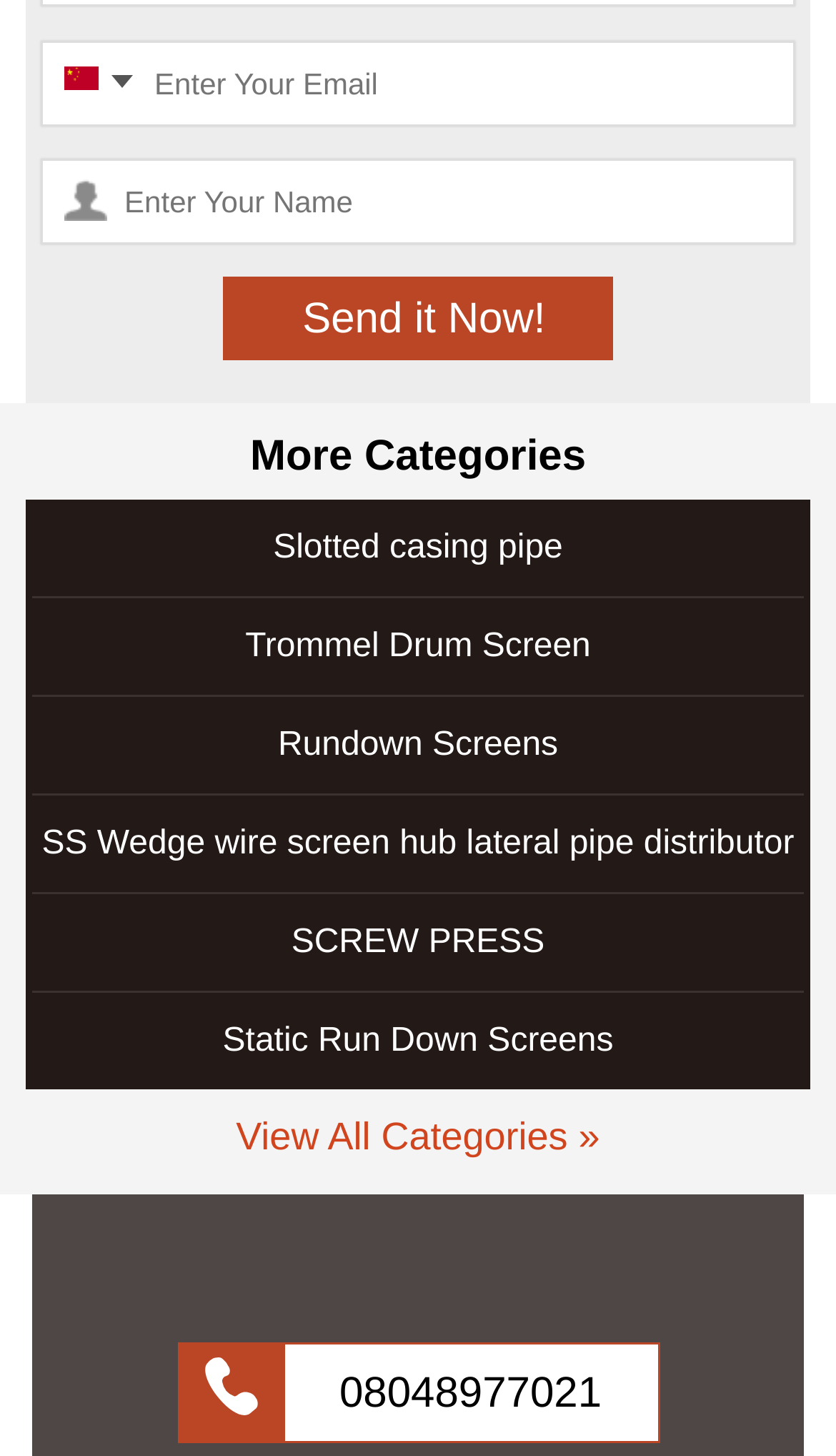How many images are there on the page?
Based on the screenshot, answer the question with a single word or phrase.

2